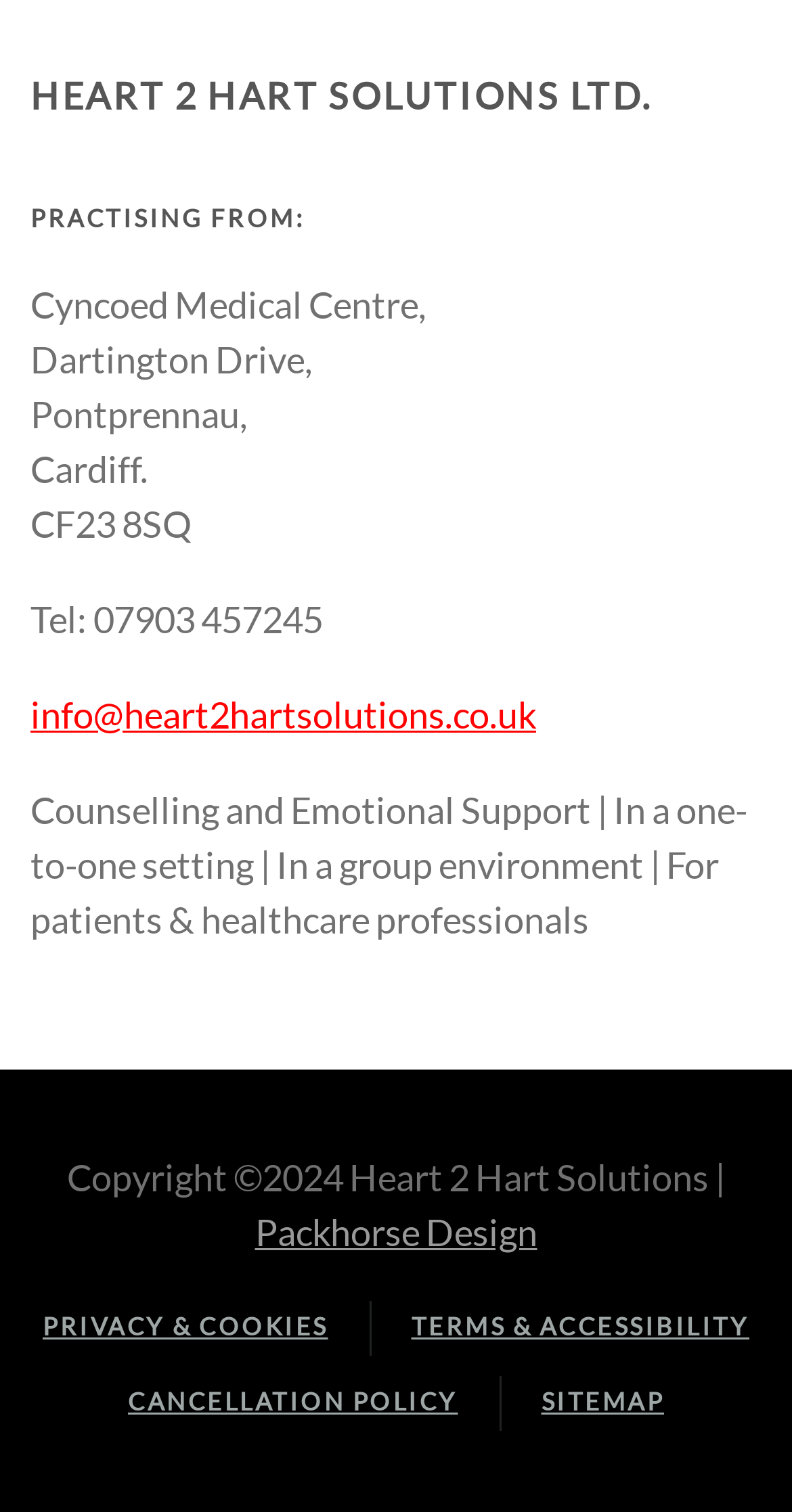Use a single word or phrase to answer the question:
What is the company name?

HEART 2 HART SOLUTIONS LTD.